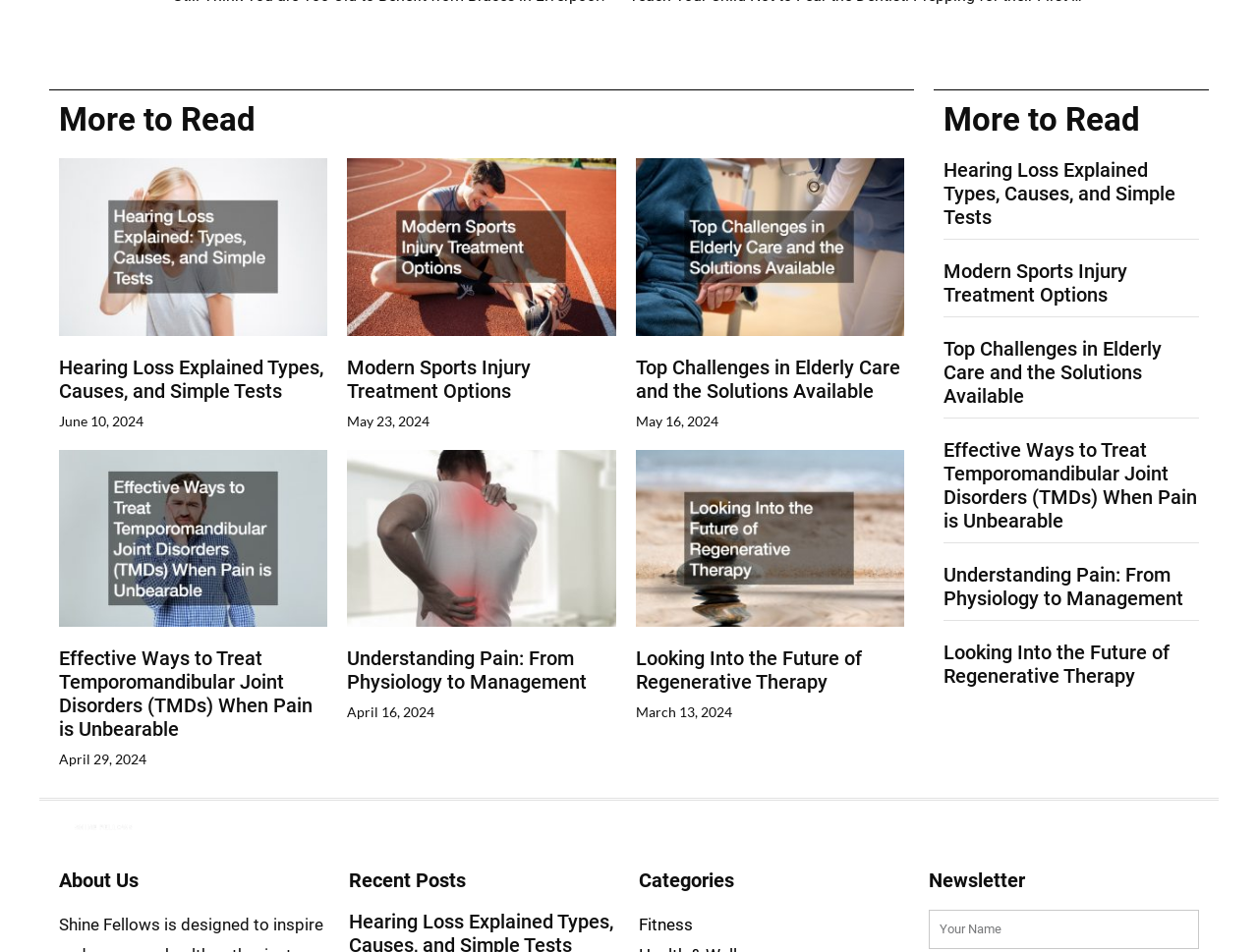Locate the bounding box of the UI element with the following description: "parent_node: Name name="form_fields[name]" placeholder="Your Name"".

[0.738, 0.956, 0.953, 0.997]